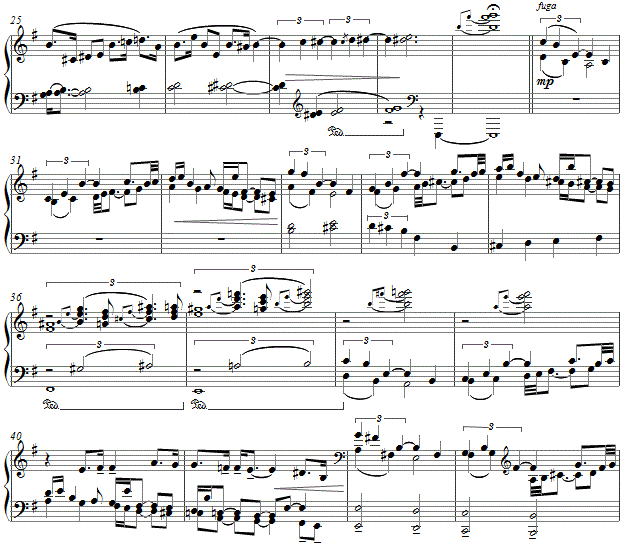What is available for download below the score?
Look at the screenshot and respond with one word or a short phrase.

Free PDF